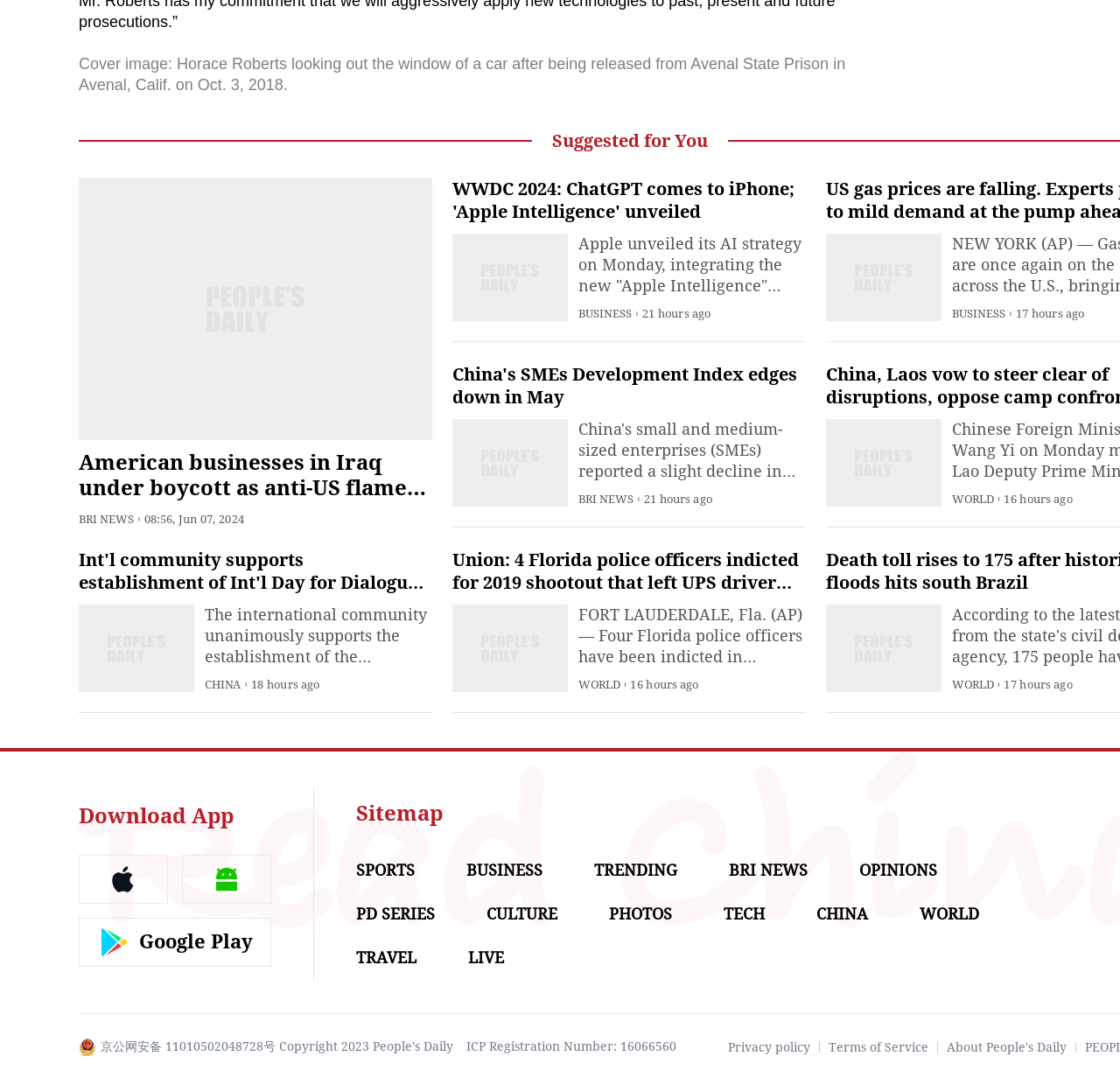Find the bounding box coordinates for the UI element whose description is: "About People's Daily". The coordinates should be four float numbers between 0 and 1, in the format [left, top, right, bottom].

[0.845, 0.959, 0.952, 0.972]